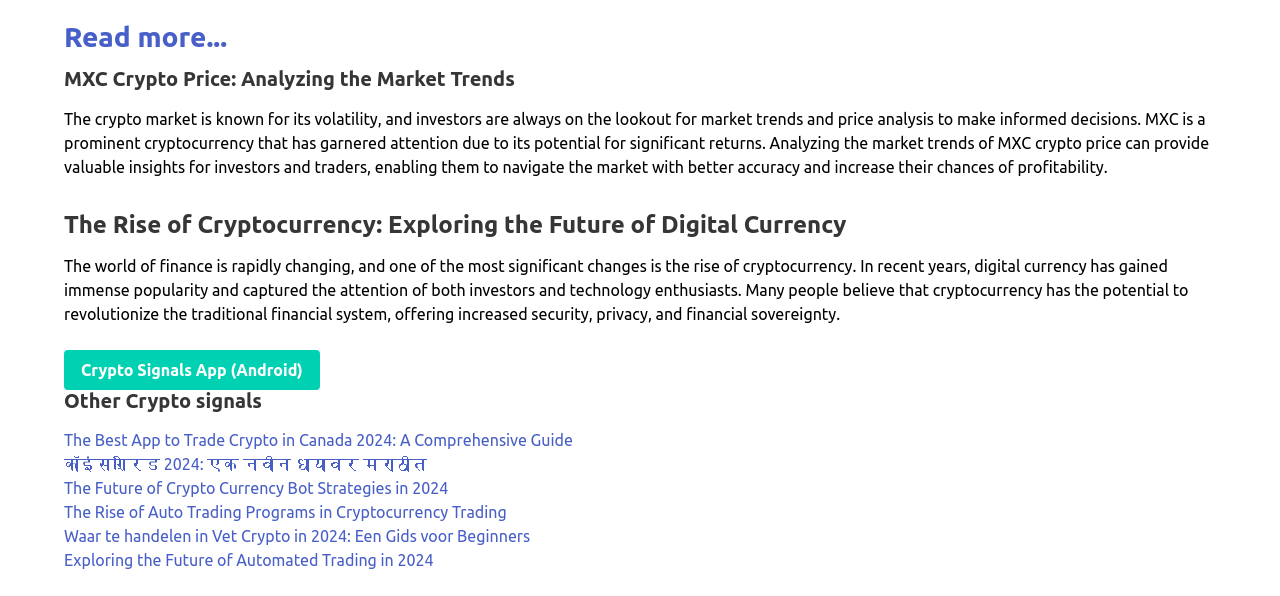Provide the bounding box coordinates for the area that should be clicked to complete the instruction: "Click Apply Now".

None